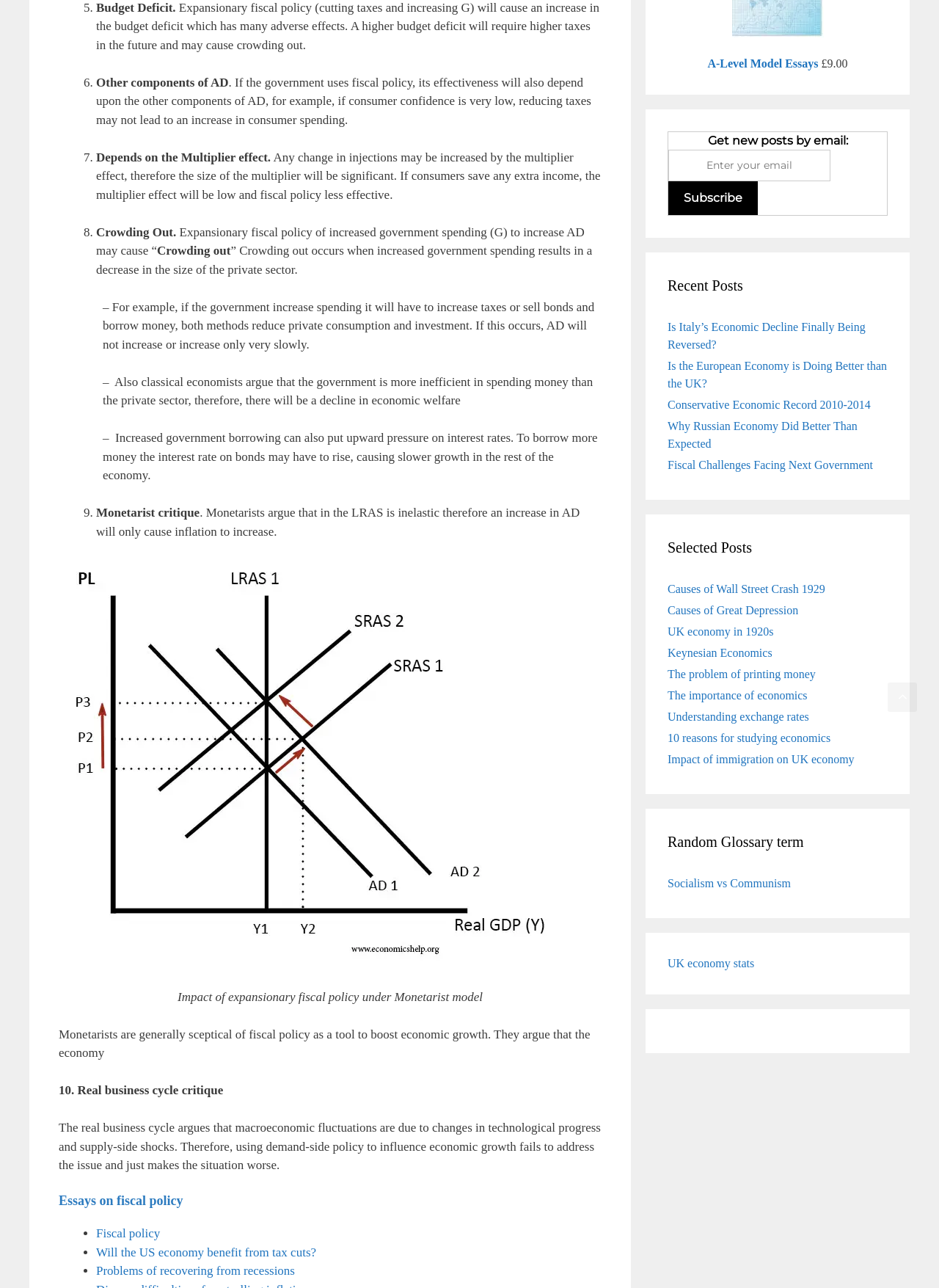Given the element description Fiscal Challenges Facing Next Government, identify the bounding box coordinates for the UI element on the webpage screenshot. The format should be (top-left x, top-left y, bottom-right x, bottom-right y), with values between 0 and 1.

[0.711, 0.356, 0.93, 0.366]